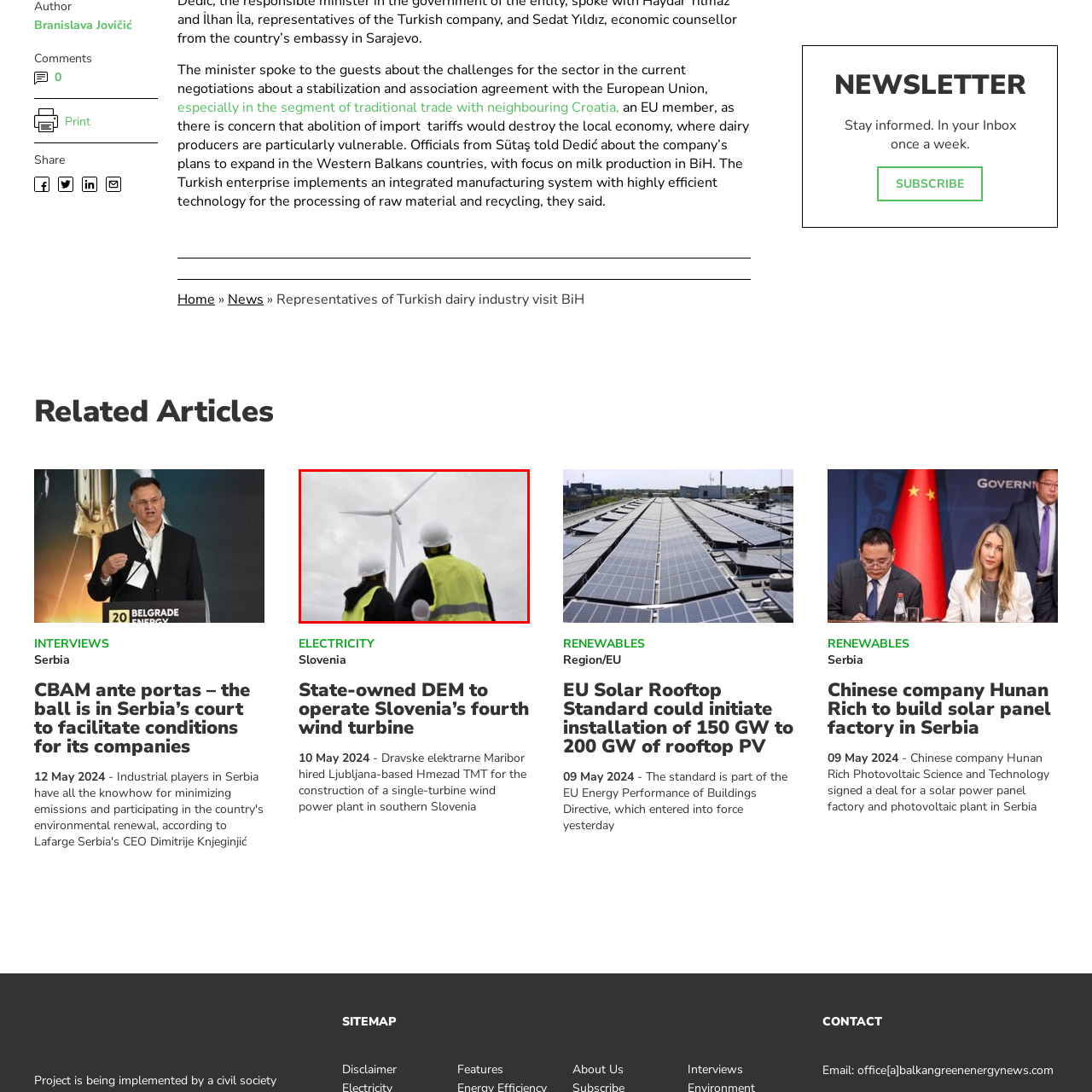What is the wind turbine symbolizing?
Examine the image inside the red bounding box and give an in-depth answer to the question, using the visual evidence provided.

The wind turbine in the image symbolizes the commitment to harnessing natural resources for cleaner energy production, which is a central topic in contemporary discussions about environmental sustainability and energy independence.